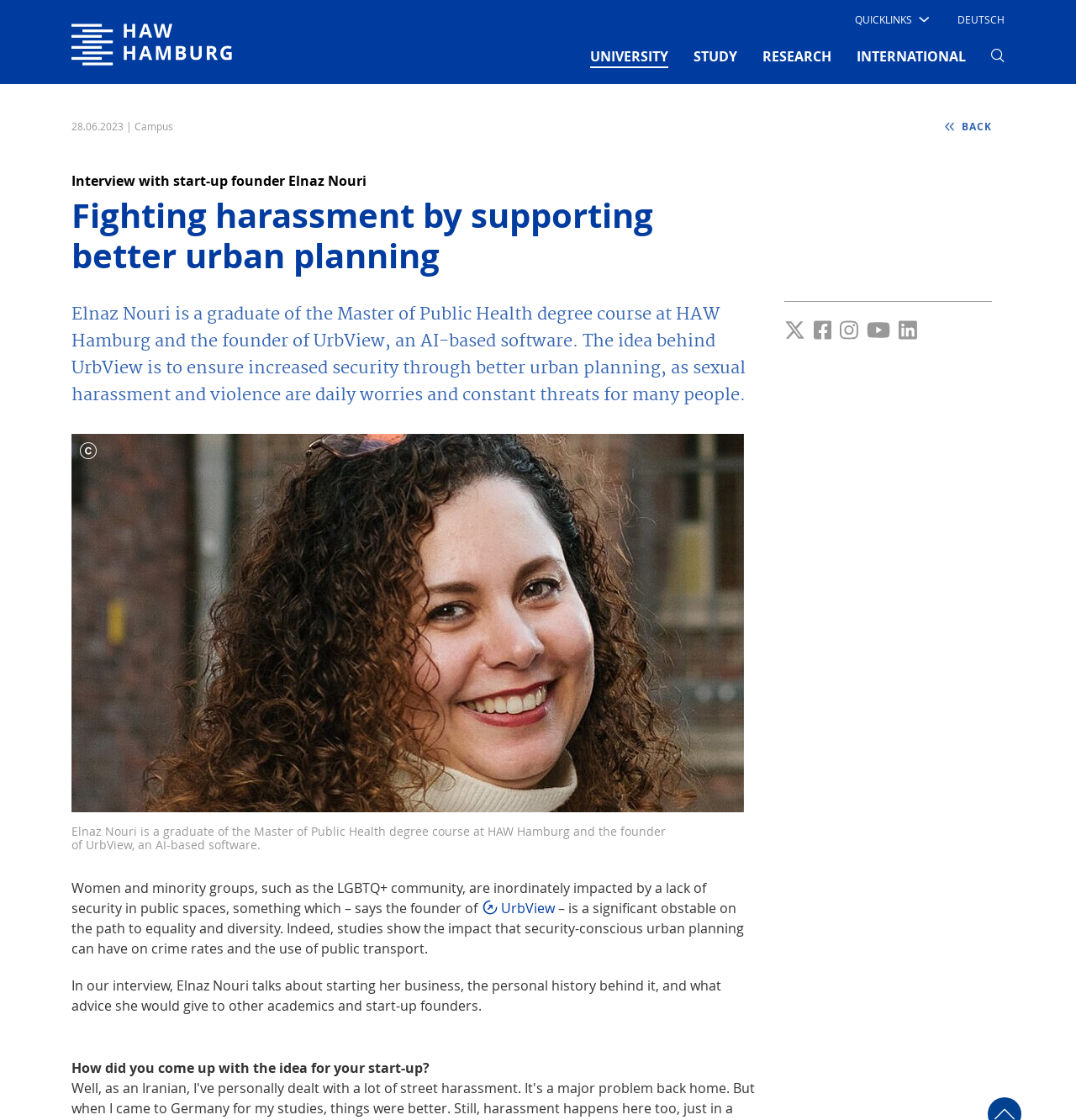What is the date shown on the webpage?
Answer briefly with a single word or phrase based on the image.

28.06.2023